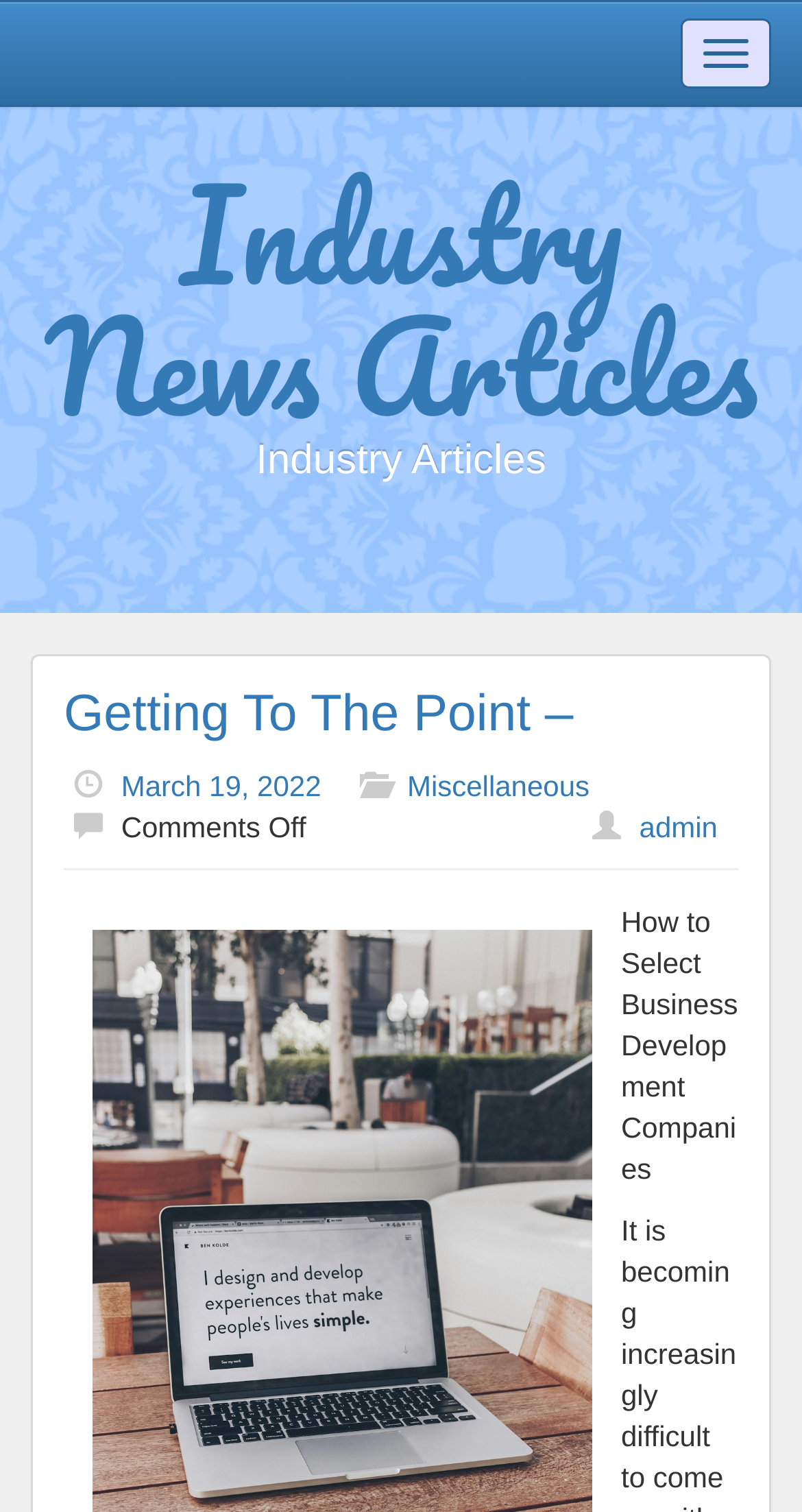Who wrote the latest article?
Ensure your answer is thorough and detailed.

I found the author of the latest article by looking at the link 'admin' which is located below the text 'Comments Off' and above the separator.